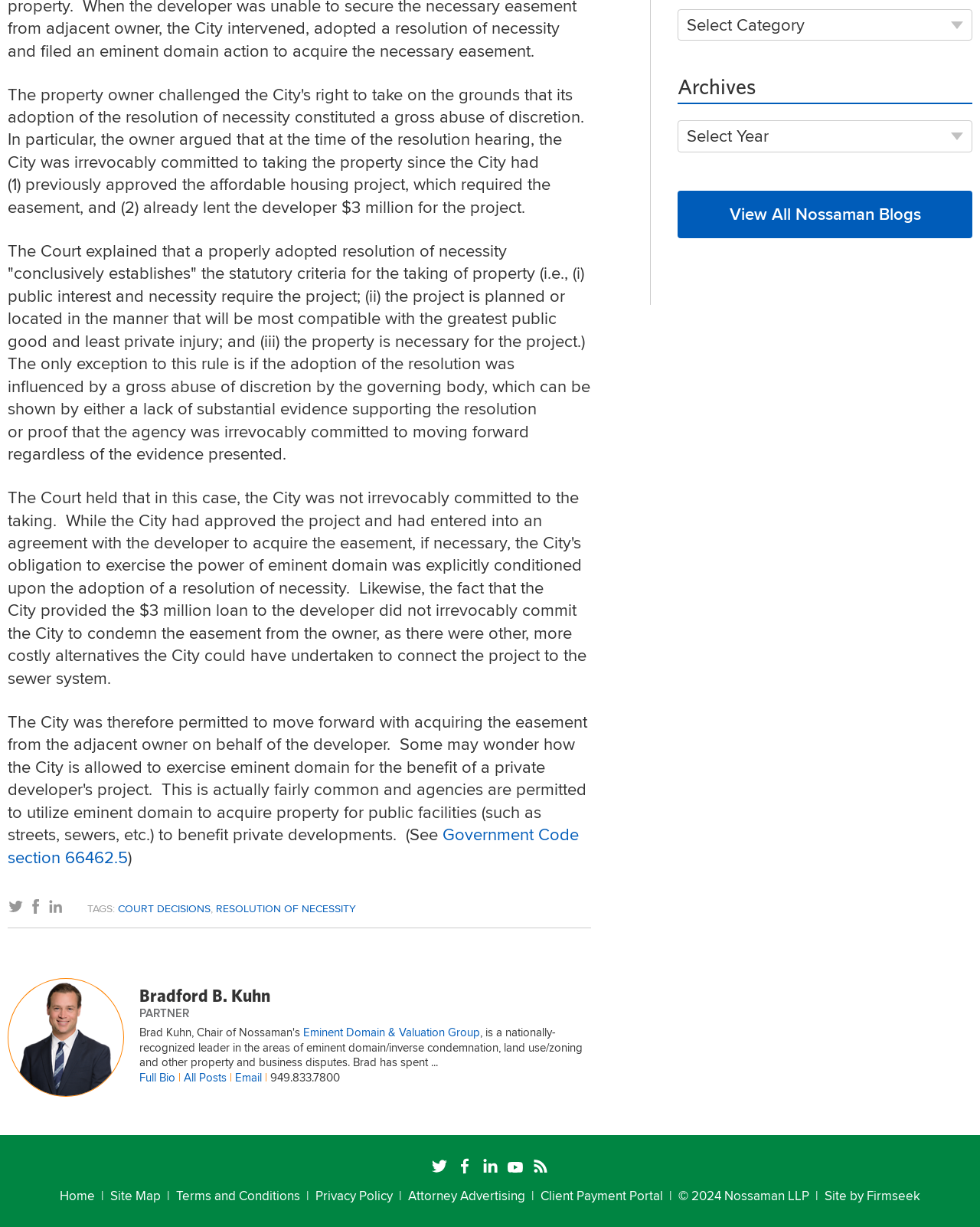What is the name of the law firm?
Please use the visual content to give a single word or phrase answer.

Nossaman LLP